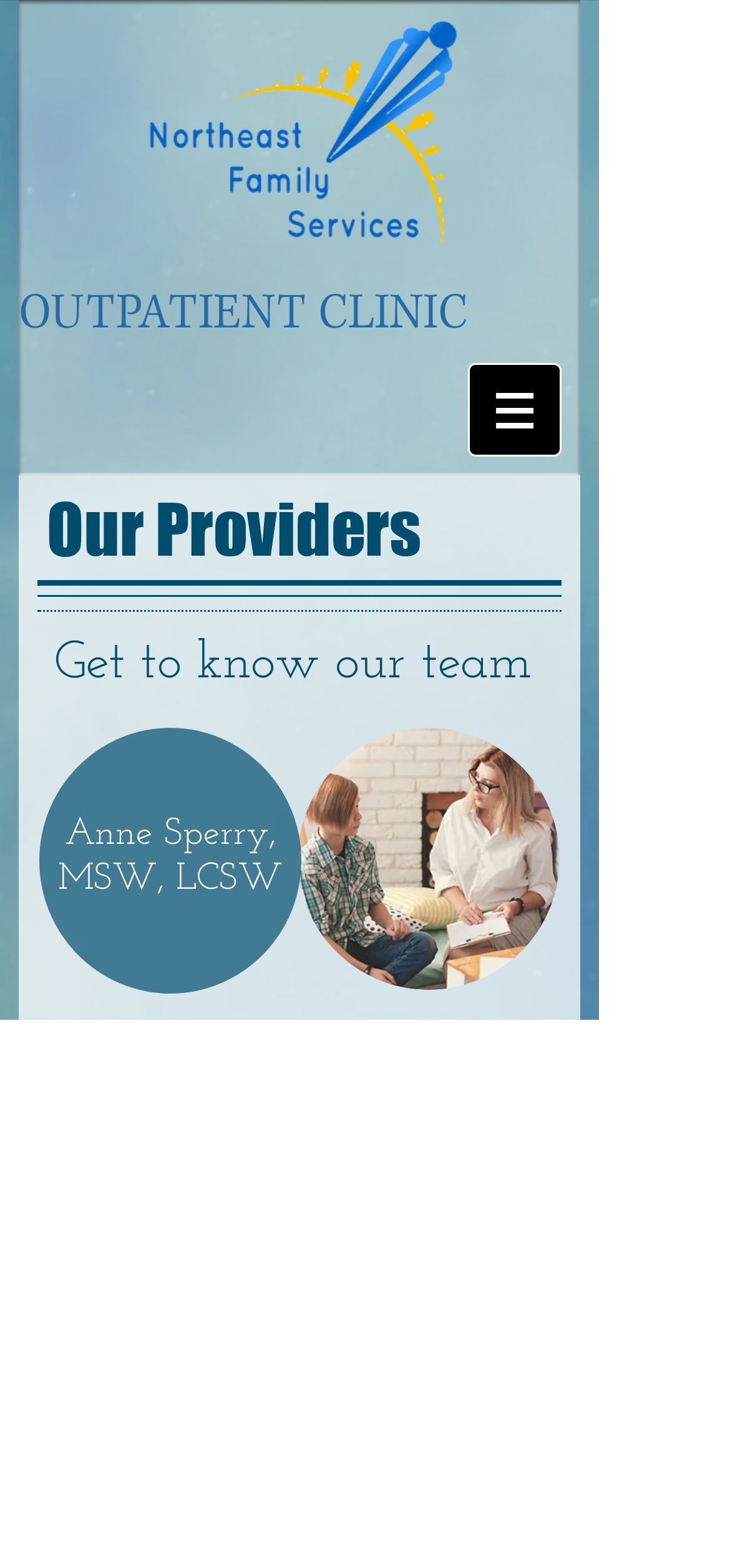What type of clinic is this?
Deliver a detailed and extensive answer to the question.

Based on the webpage's content, specifically the heading 'OUTPATIENT CLINIC', it can be inferred that this is an outpatient clinic.